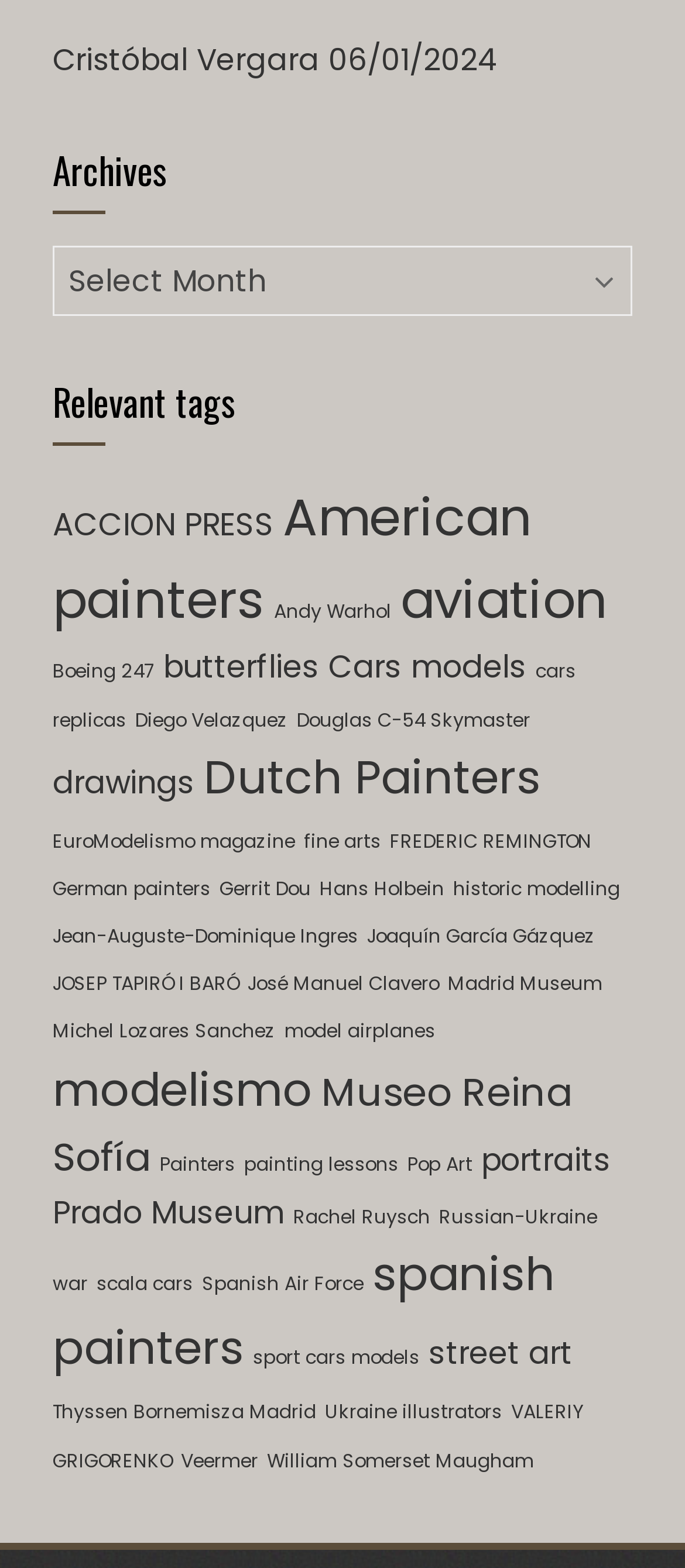What is the date at the top of the webpage?
Examine the image and provide an in-depth answer to the question.

The date '06/01/2024' is displayed at the top of the webpage, suggesting that it may be the date of the last update or the date of a specific event.